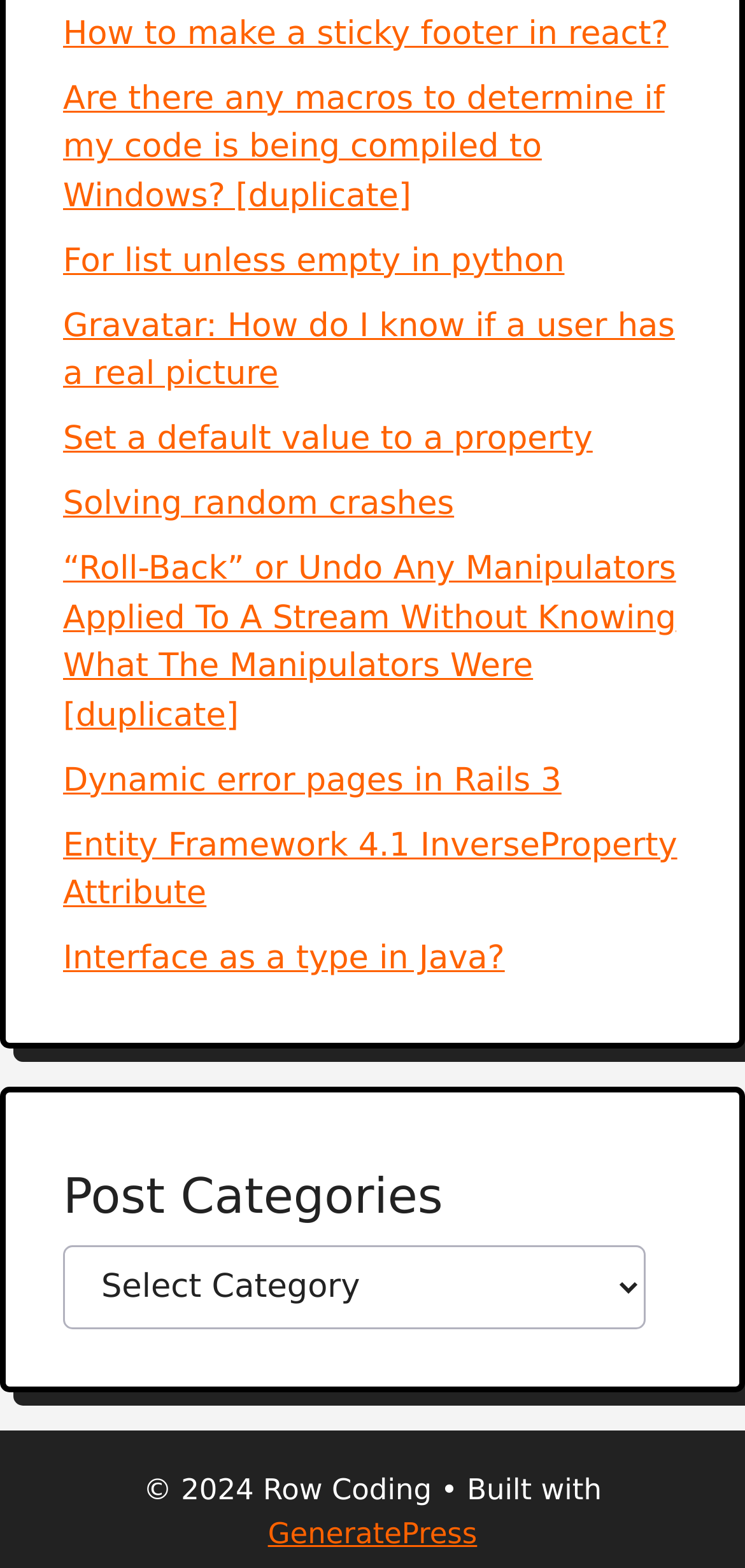Please provide a comprehensive answer to the question based on the screenshot: What is the name of the theme used to build the website?

The static text at the bottom of the webpage reads '• Built with GeneratePress', which suggests that the theme used to build the website is GeneratePress.